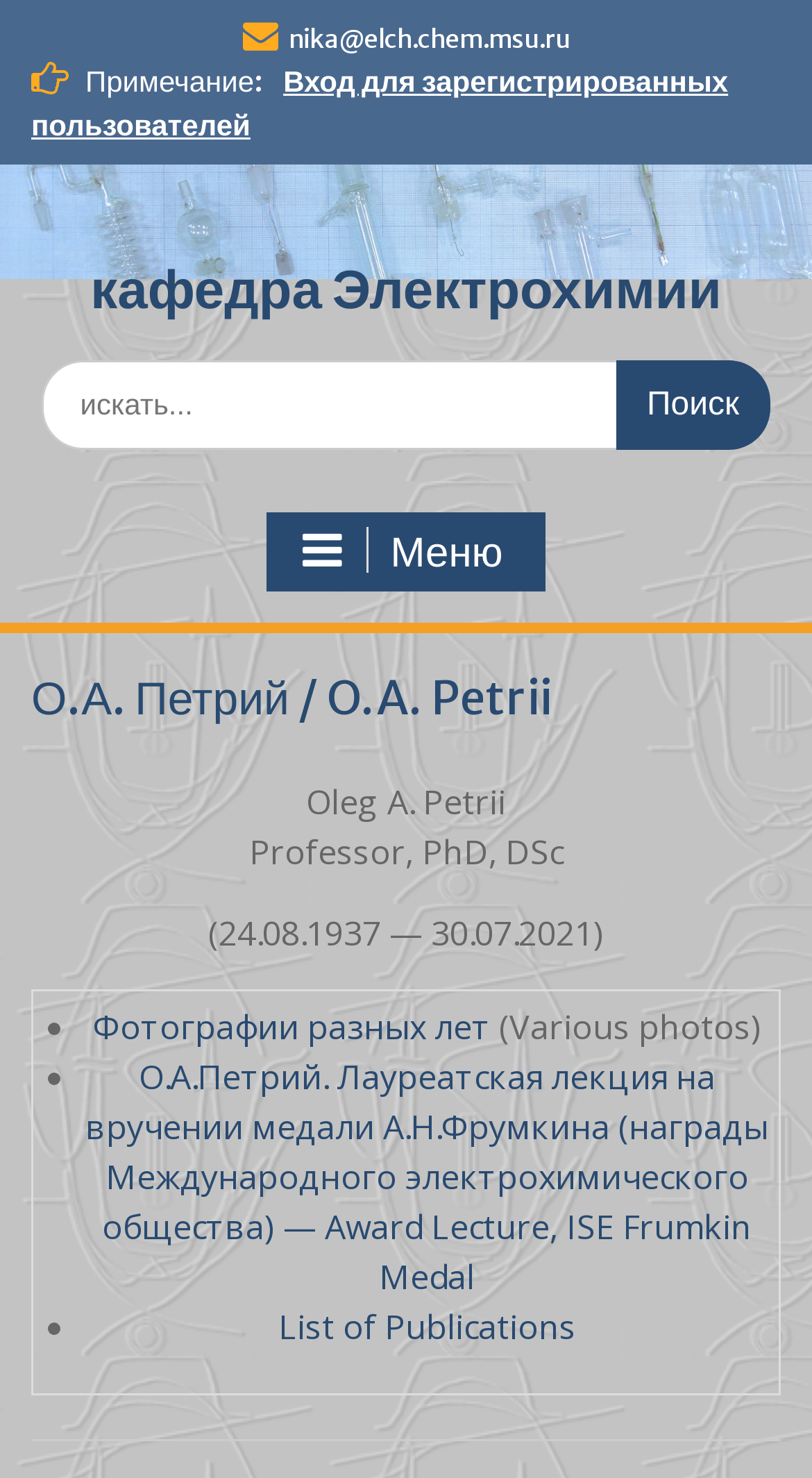Find the bounding box coordinates for the HTML element described in this sentence: "Вход для зарегистрированных пользователей". Provide the coordinates as four float numbers between 0 and 1, in the format [left, top, right, bottom].

[0.038, 0.042, 0.897, 0.097]